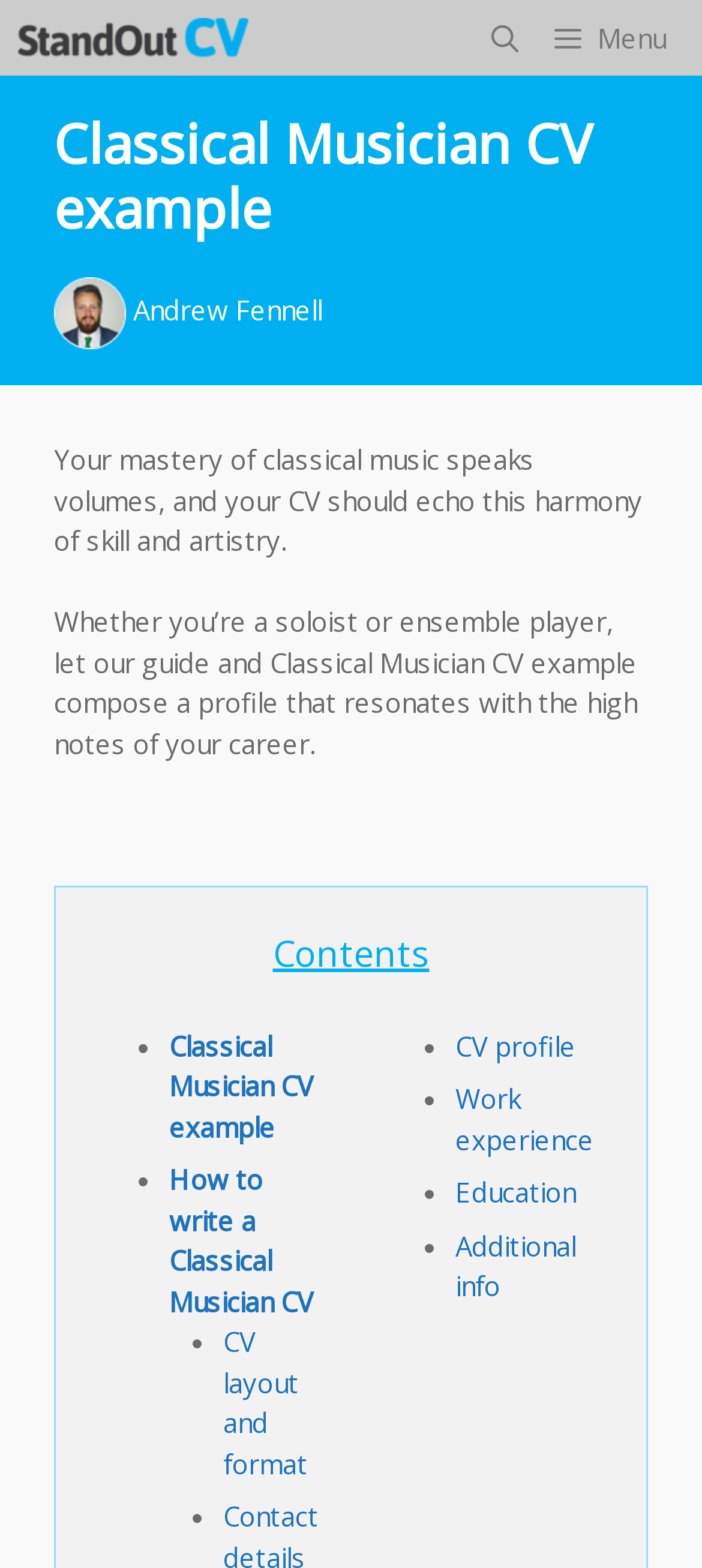Locate the UI element that matches the description aria-label="Open Search Bar" in the webpage screenshot. Return the bounding box coordinates in the format (top-left x, top-left y, bottom-right x, bottom-right y), with values ranging from 0 to 1.

[0.7, 0.0, 0.738, 0.048]